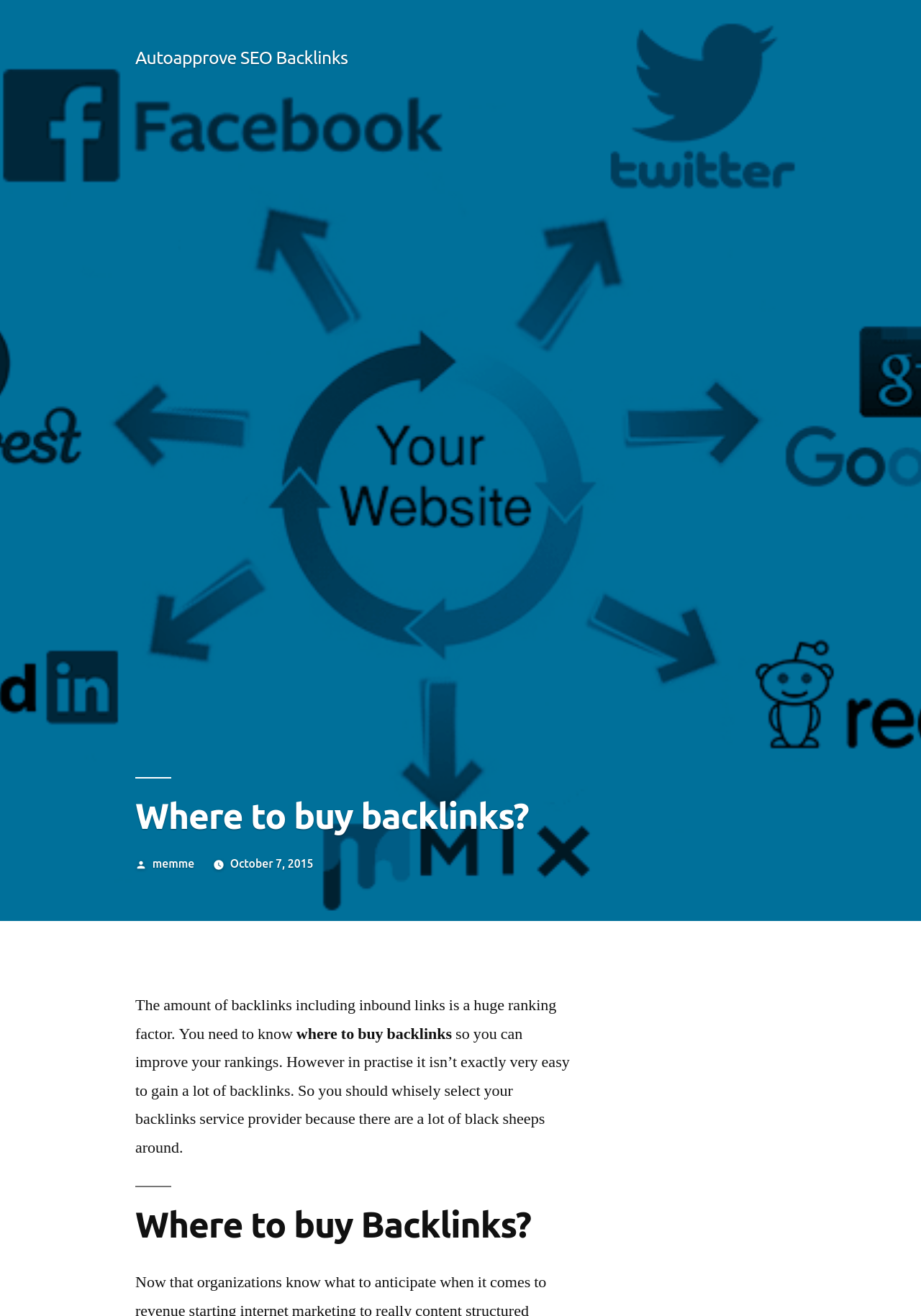Answer briefly with one word or phrase:
Who posted the article?

memme